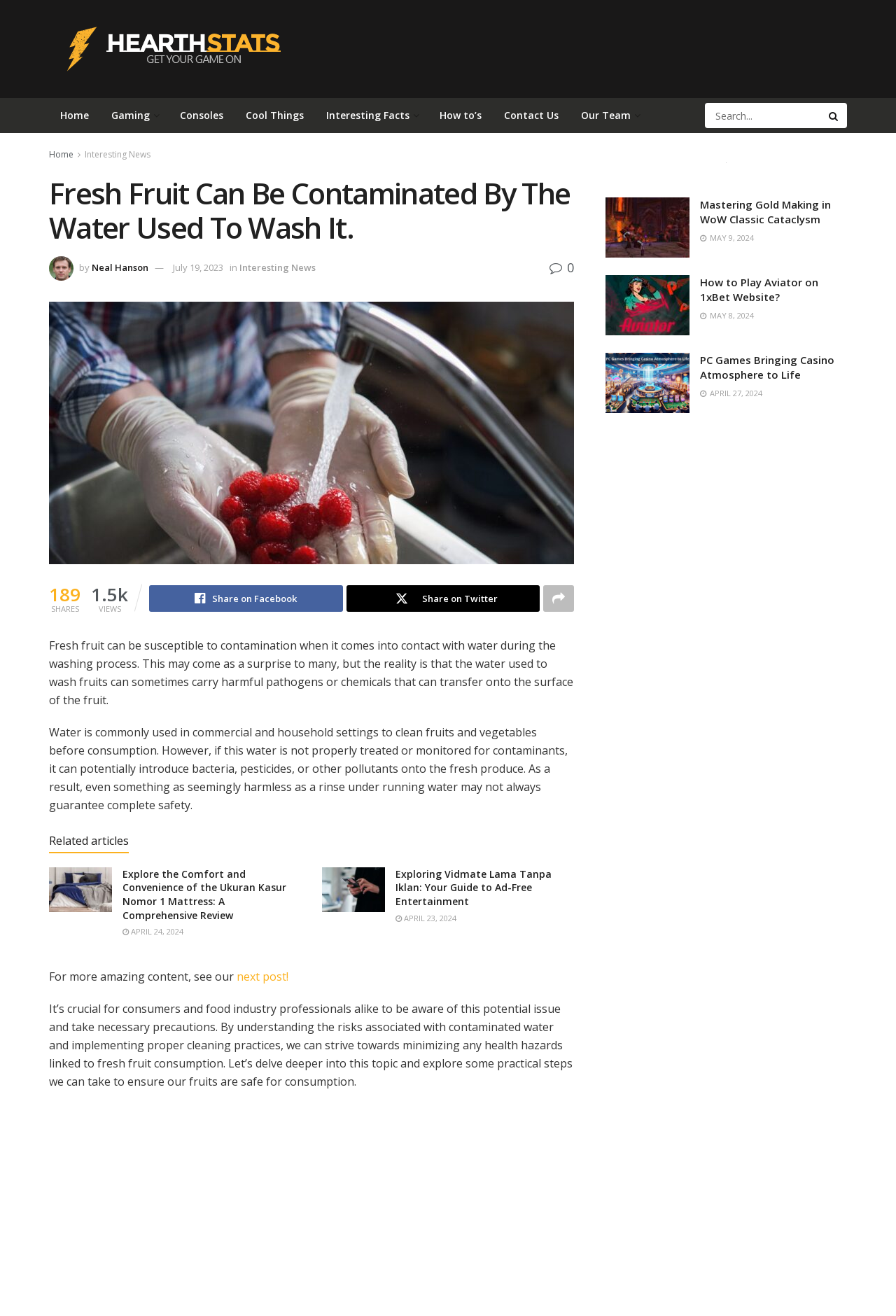Can you give a comprehensive explanation to the question given the content of the image?
What is the date of the article?

I looked for the date of the article, and it is mentioned as 'July 19, 2023' below the author's name.